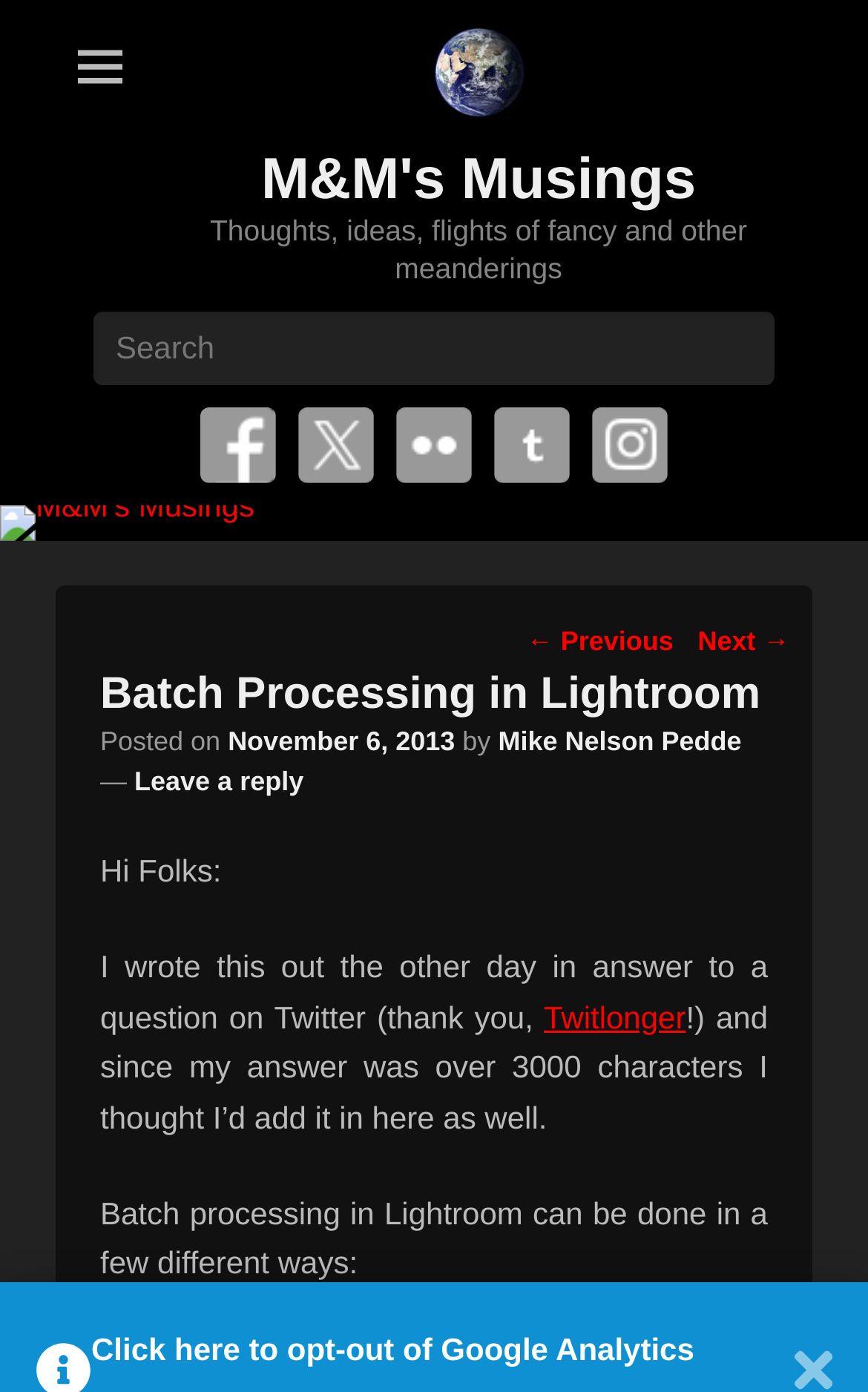Please pinpoint the bounding box coordinates for the region I should click to adhere to this instruction: "Read the post from November 6, 2013".

[0.262, 0.522, 0.524, 0.544]